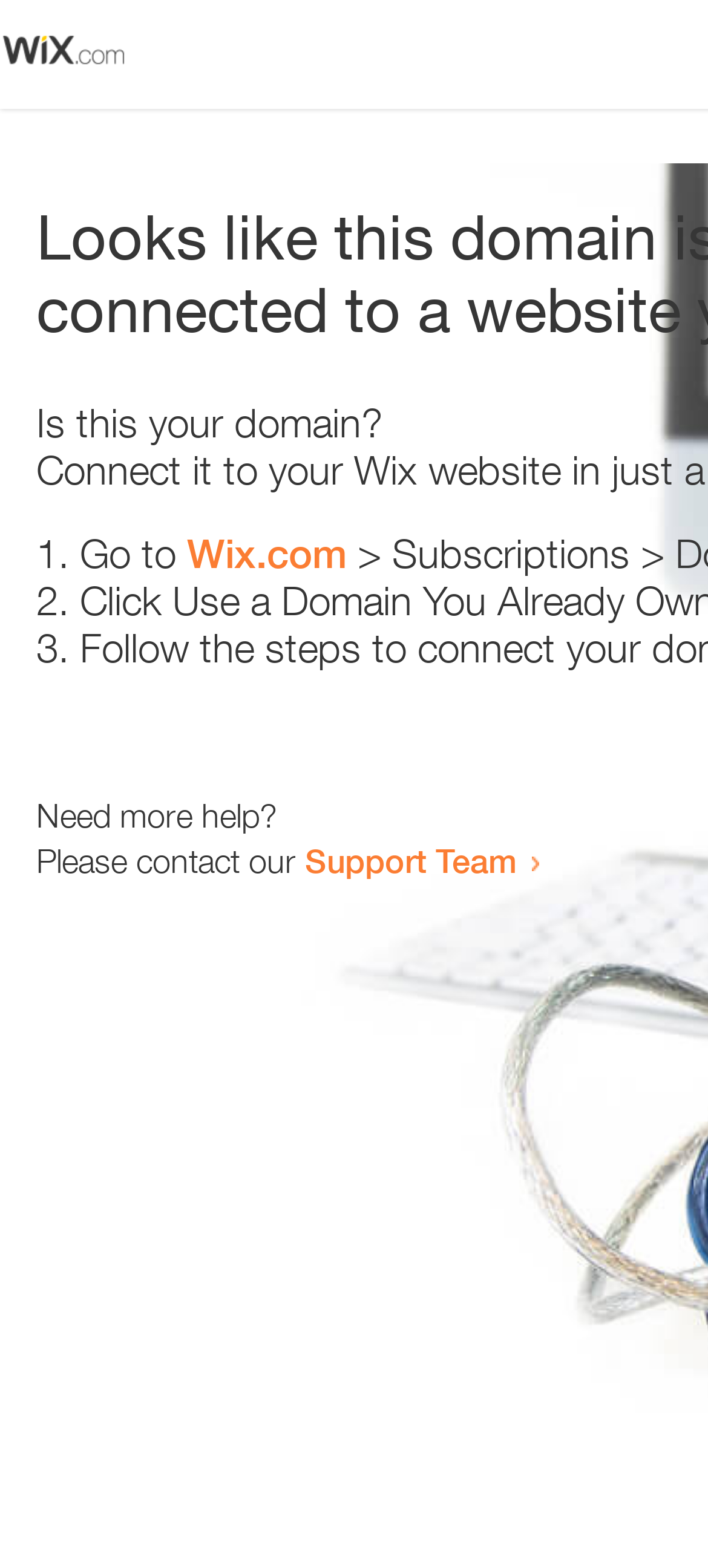Respond to the question below with a single word or phrase:
Who can be contacted for more help?

Support Team